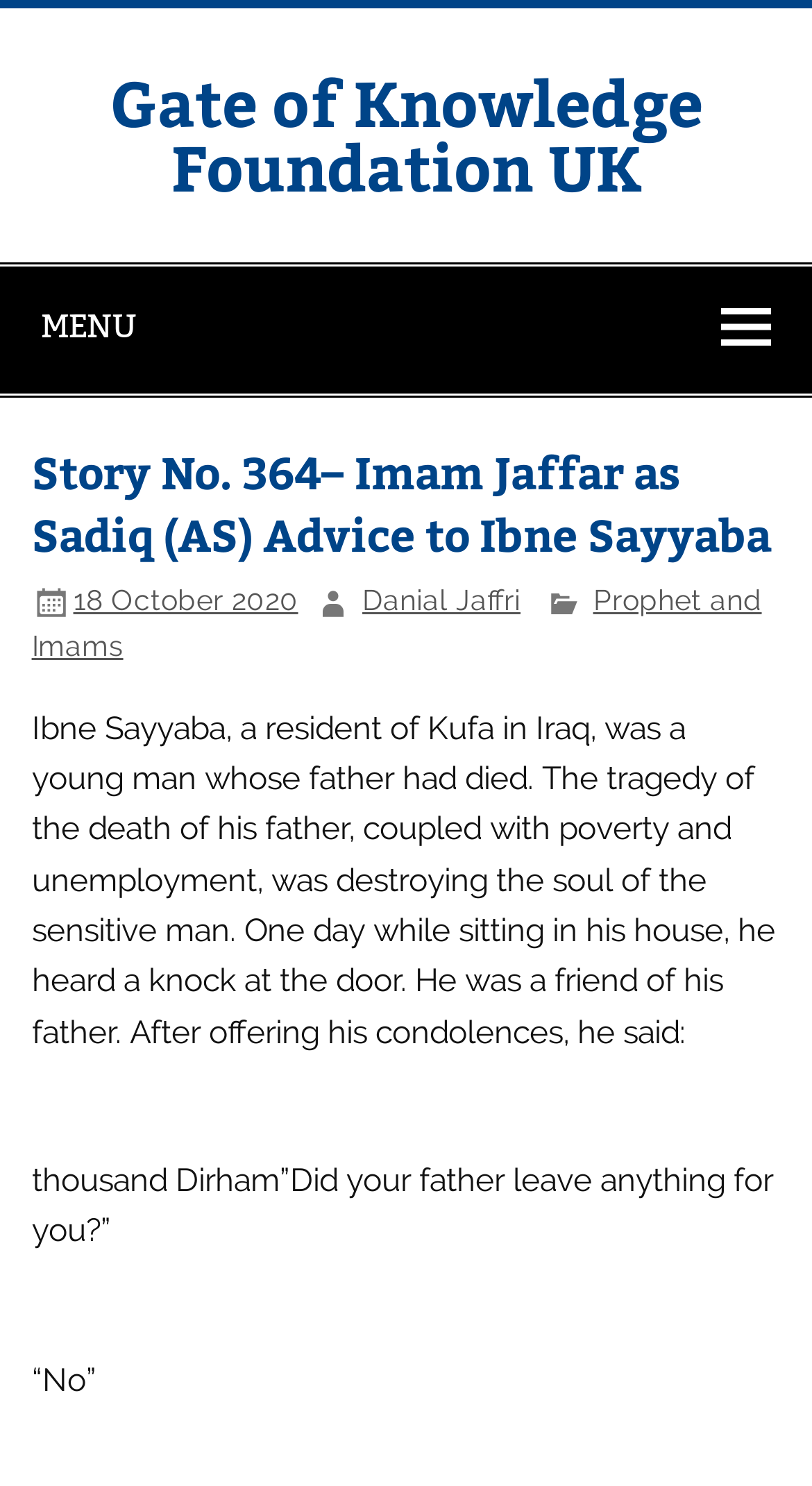Based on the element description Danial Jaffri, identify the bounding box of the UI element in the given webpage screenshot. The coordinates should be in the format (top-left x, top-left y, bottom-right x, bottom-right y) and must be between 0 and 1.

[0.446, 0.393, 0.641, 0.415]